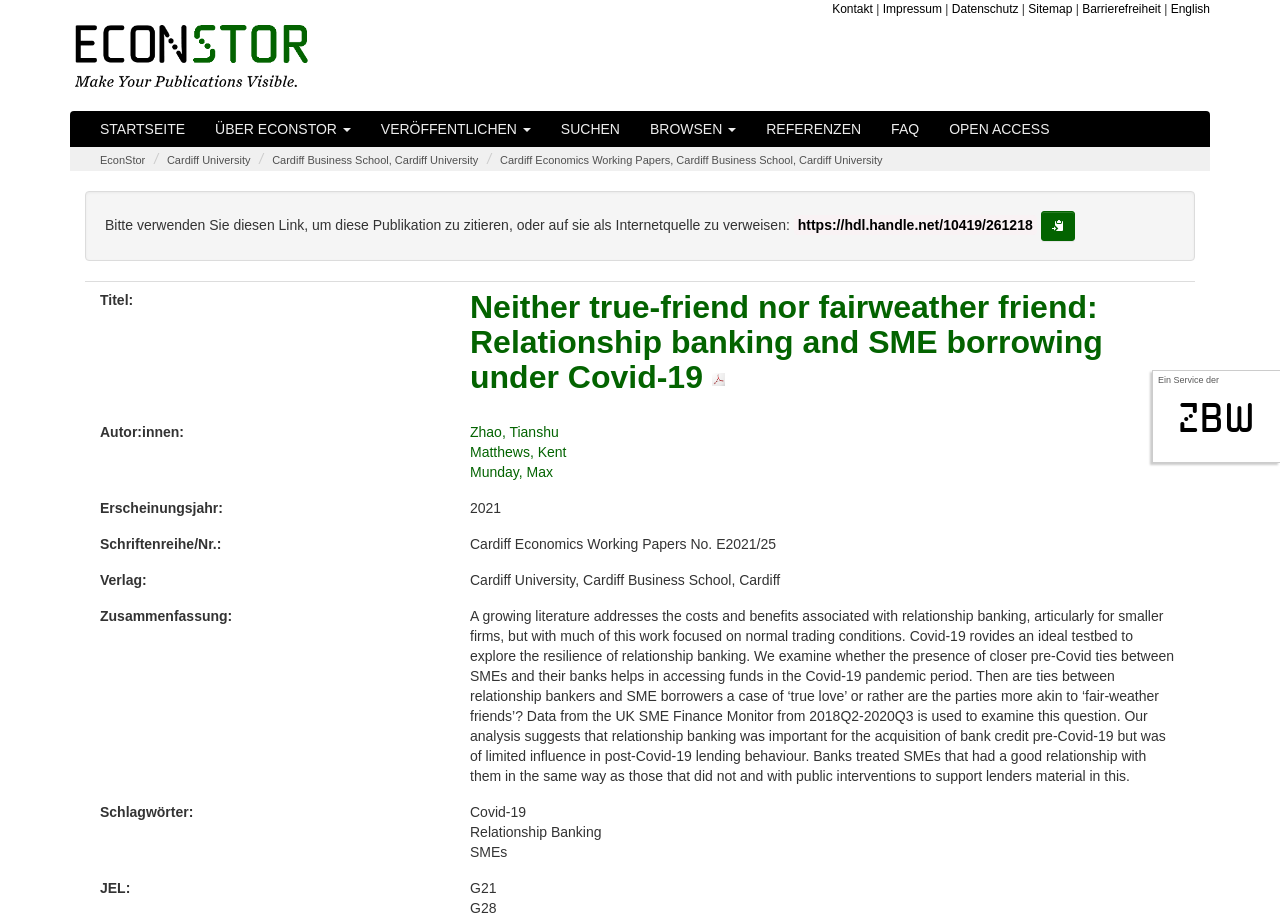Using the webpage screenshot, locate the HTML element that fits the following description and provide its bounding box: "Startseite".

[0.066, 0.121, 0.156, 0.16]